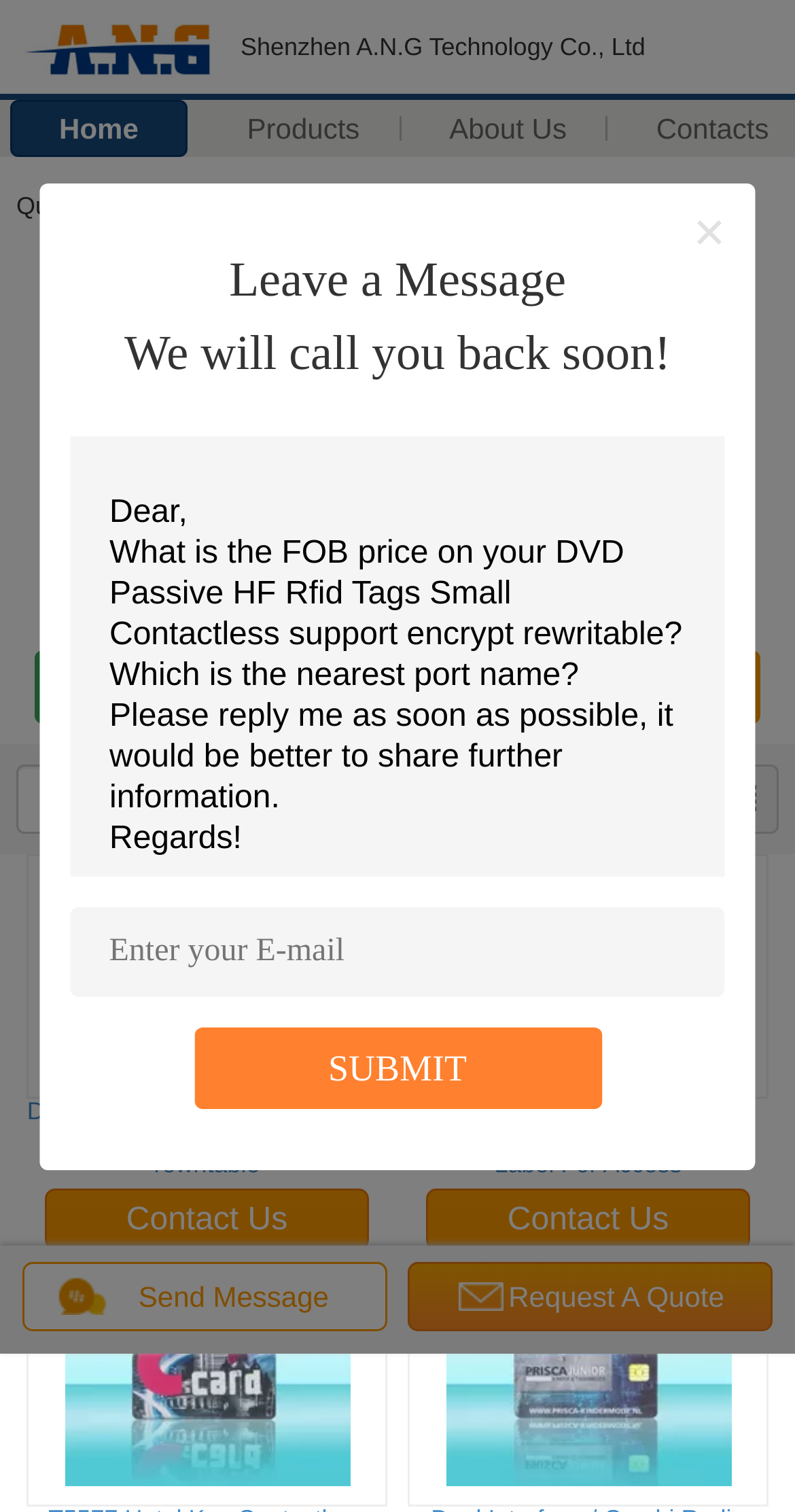Find the bounding box coordinates of the element's region that should be clicked in order to follow the given instruction: "Get the best price". The coordinates should consist of four float numbers between 0 and 1, i.e., [left, top, right, bottom].

[0.044, 0.43, 0.474, 0.478]